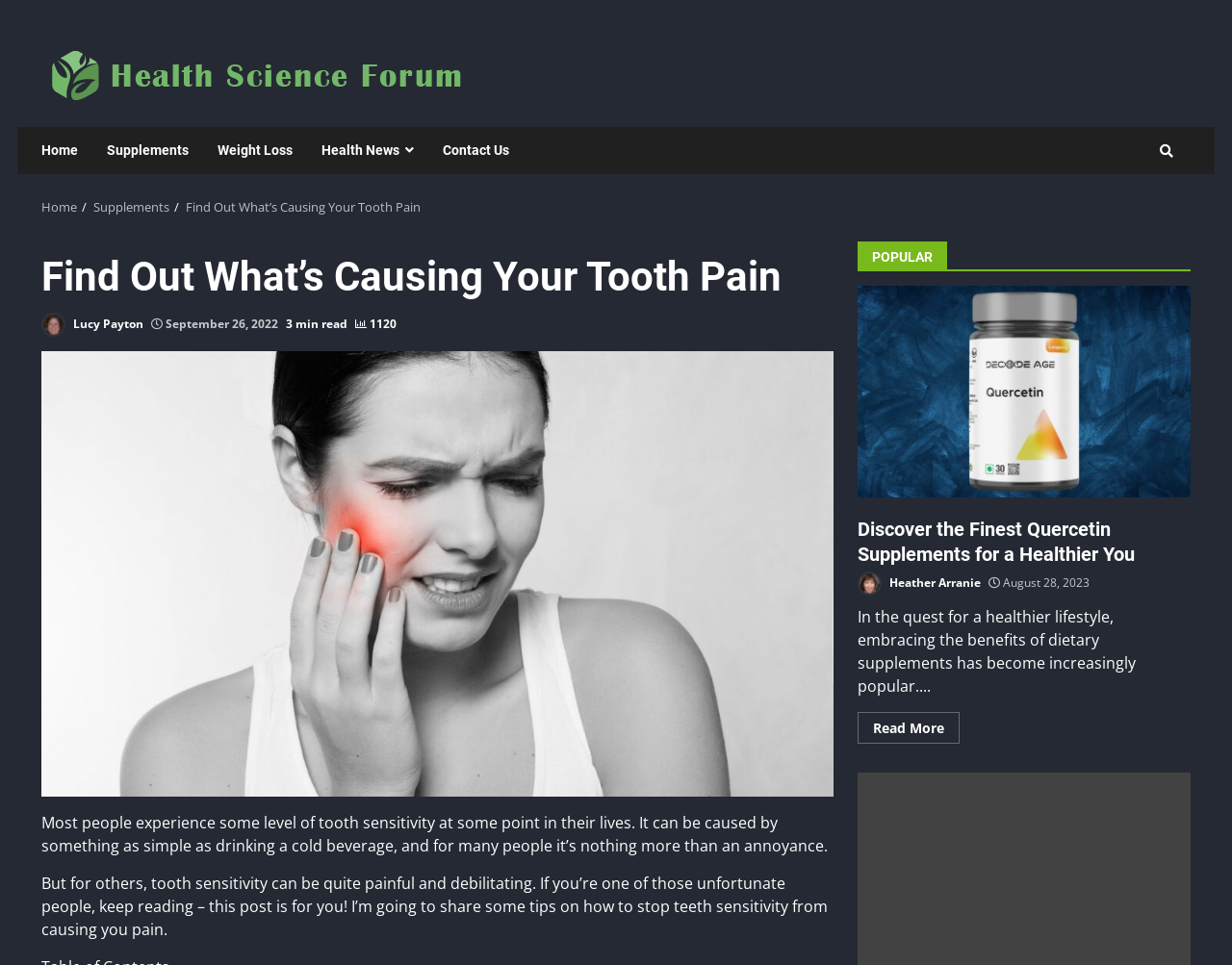Reply to the question with a brief word or phrase: What is the topic of the current article?

Tooth sensitivity